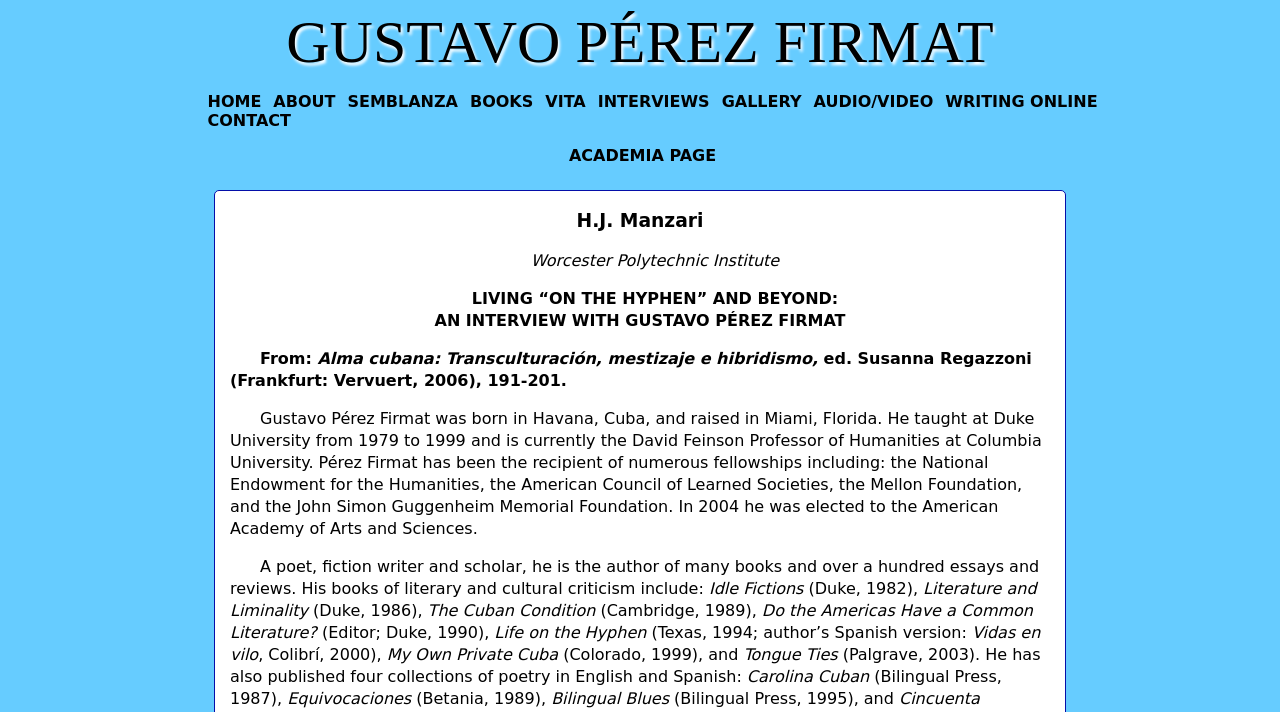What is the name of the person being interviewed?
Use the image to answer the question with a single word or phrase.

H.J. Manzari